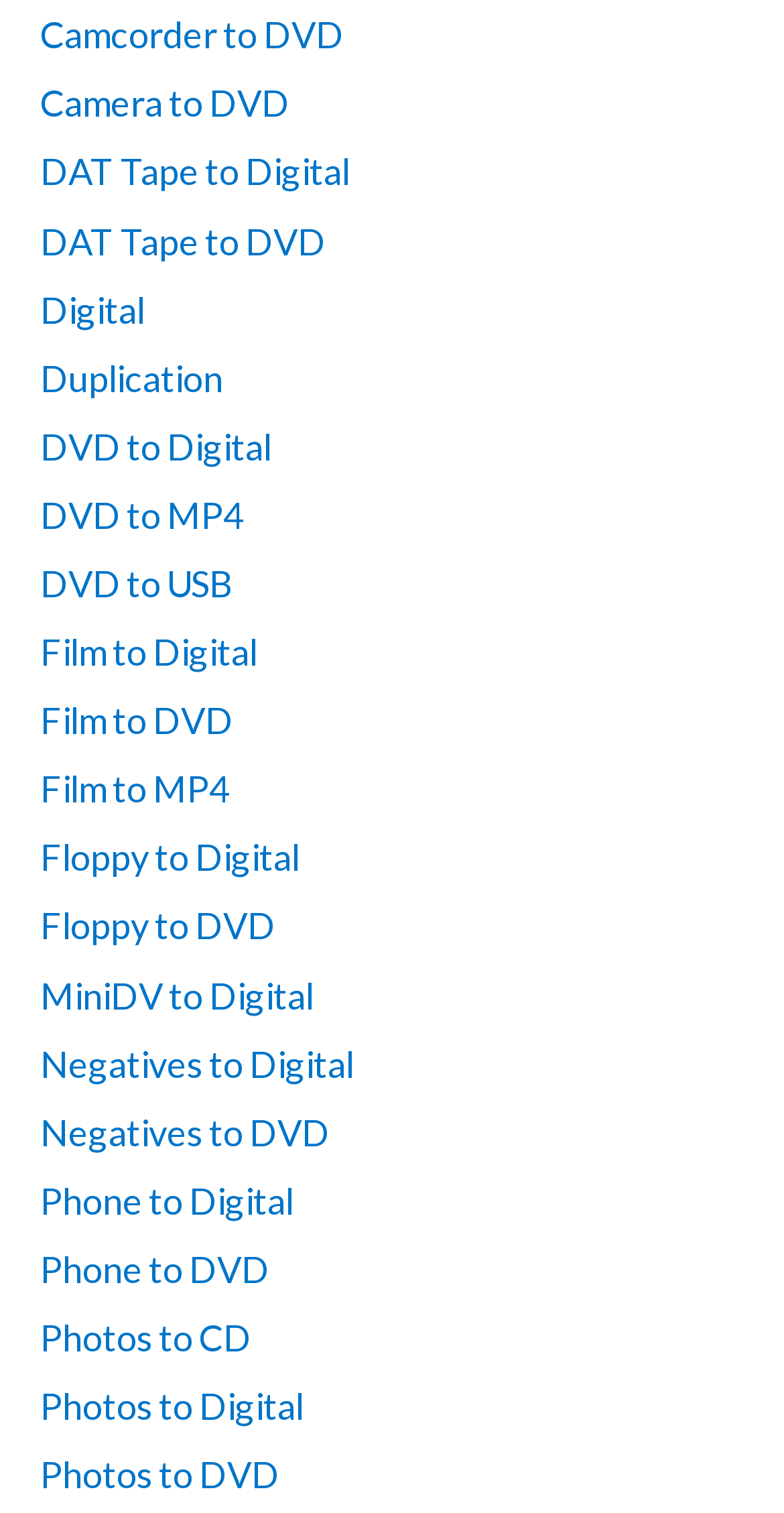Identify the bounding box coordinates for the UI element described as: "Camera to DVD". The coordinates should be provided as four floats between 0 and 1: [left, top, right, bottom].

[0.051, 0.054, 0.369, 0.083]